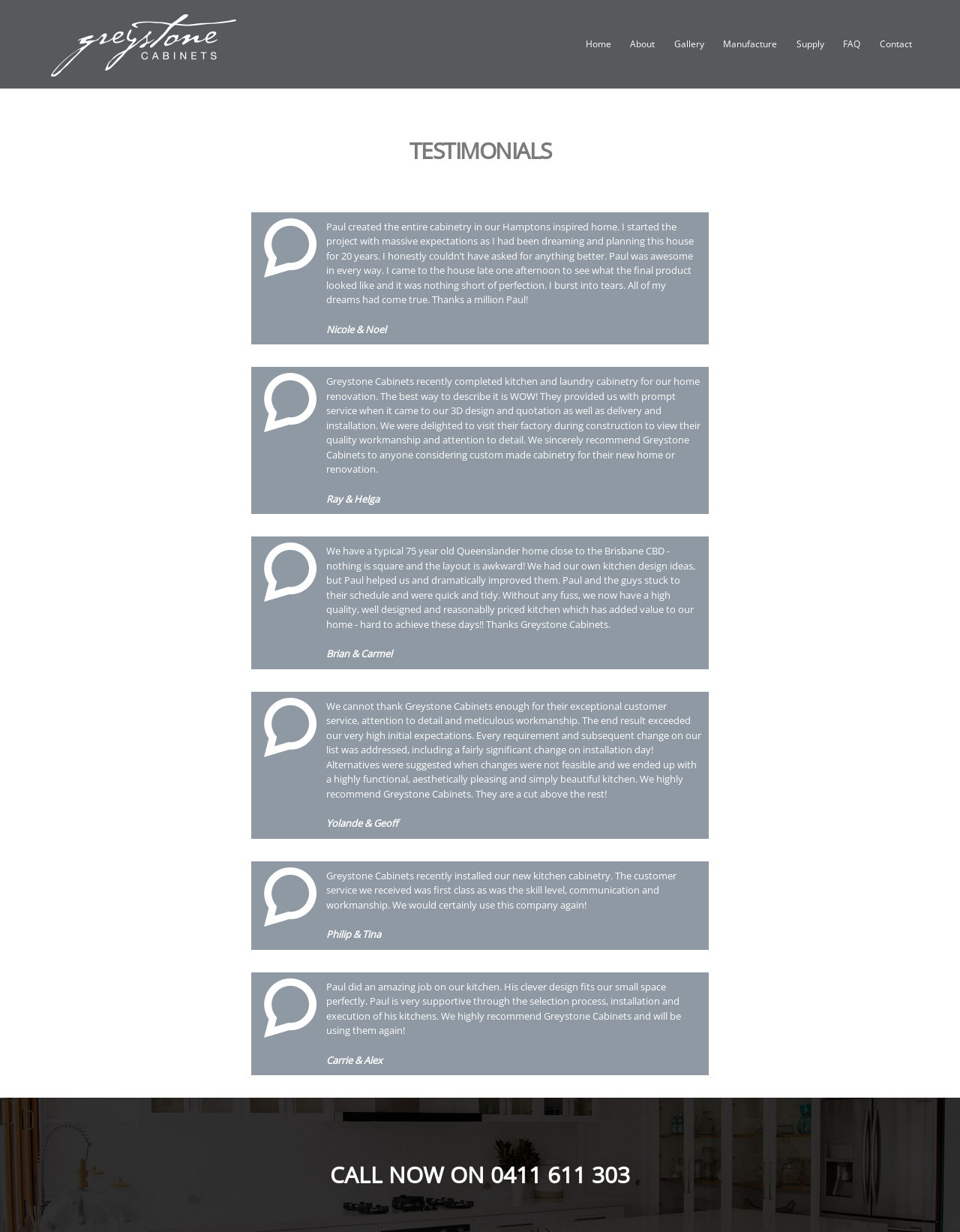Generate a thorough description of the webpage.

The webpage is about testimonials for Greystone Cabinets, a company that specializes in custom cabinetry. At the top of the page, there is a navigation menu with links to different sections of the website, including "Home", "About", "Gallery", "Manufacture", "Supply", "FAQ", and "Contact". 

Below the navigation menu, there is a large heading that reads "TESTIMONIALS". This is followed by a series of testimonials from satisfied customers, each consisting of a quote and the names of the customers. The testimonials are arranged in a vertical column, with each one placed below the previous one. 

The quotes are quite lengthy and describe the customers' positive experiences with Greystone Cabinets, praising the company's customer service, attention to detail, and workmanship. The names of the customers are displayed in a smaller font above each quote. 

At the bottom of the page, there is a call-to-action section with a "CALL NOW ON" message and a phone number to contact the company.